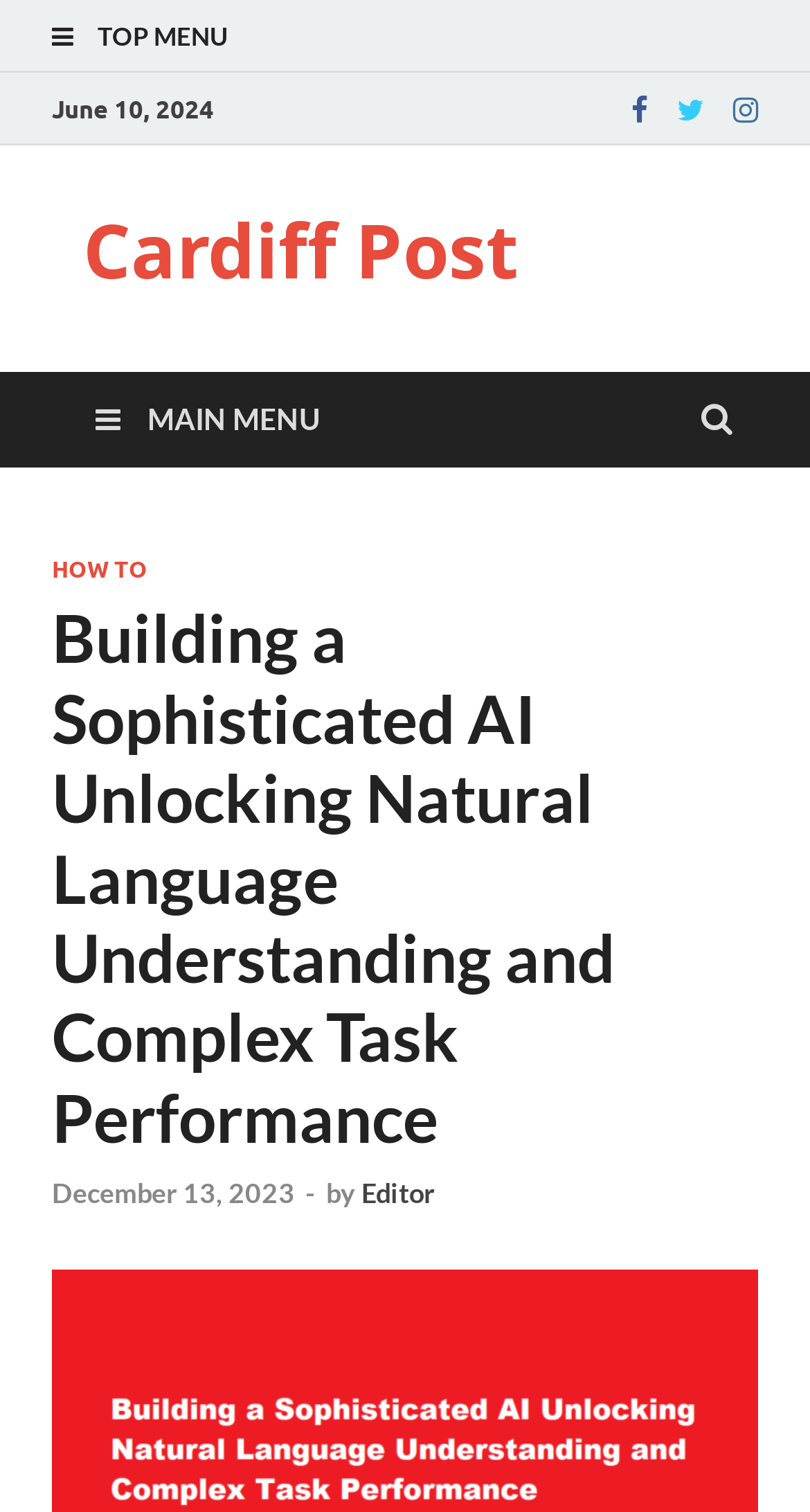Determine the bounding box coordinates of the section to be clicked to follow the instruction: "Click on the MAIN MENU". The coordinates should be given as four float numbers between 0 and 1, formatted as [left, top, right, bottom].

[0.077, 0.246, 0.436, 0.309]